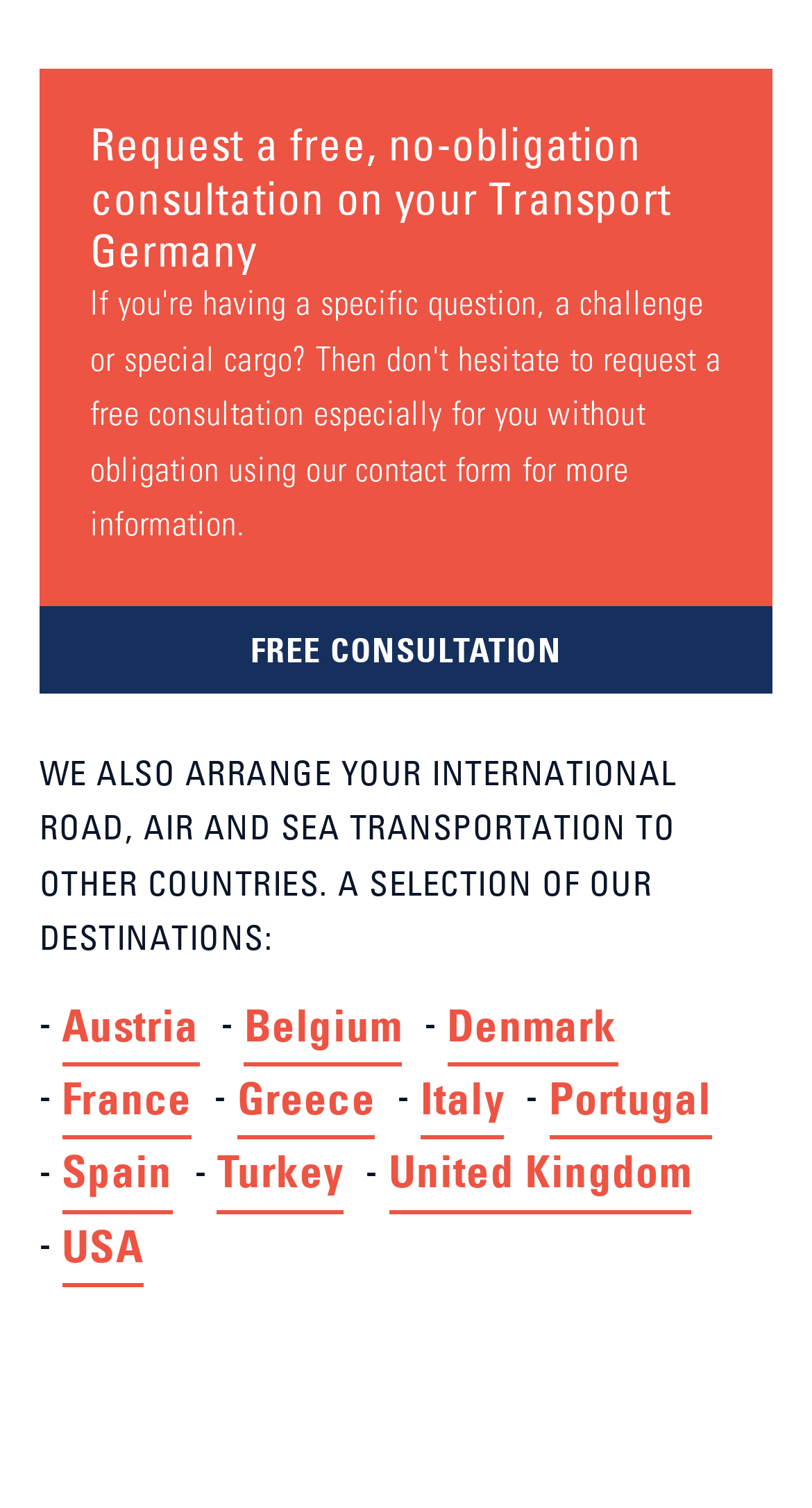Please determine the bounding box coordinates of the element to click on in order to accomplish the following task: "View transport options for Austria". Ensure the coordinates are four float numbers ranging from 0 to 1, i.e., [left, top, right, bottom].

[0.076, 0.656, 0.245, 0.704]